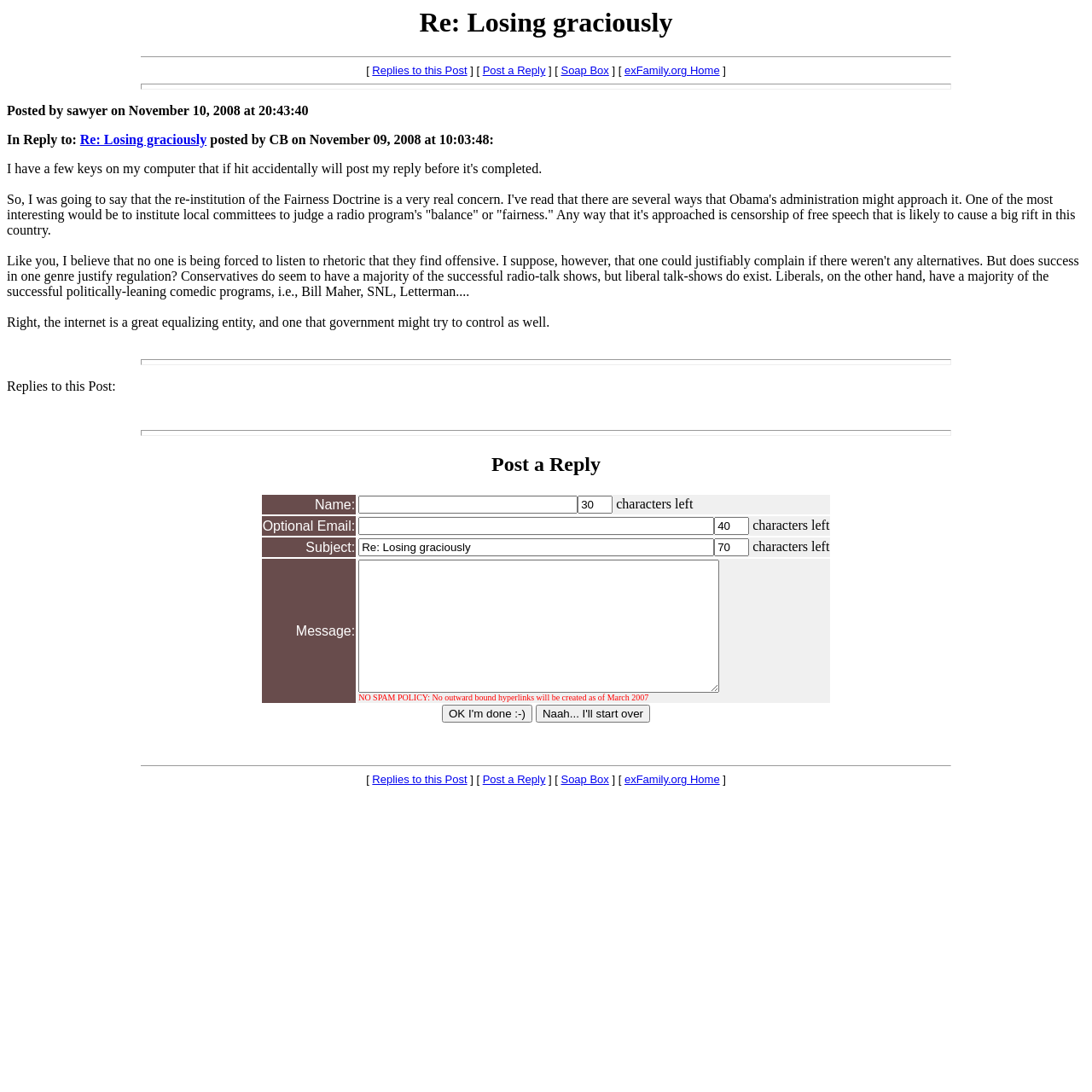Please identify the bounding box coordinates of the element on the webpage that should be clicked to follow this instruction: "Click on OK I'm done :-)". The bounding box coordinates should be given as four float numbers between 0 and 1, formatted as [left, top, right, bottom].

[0.405, 0.646, 0.487, 0.662]